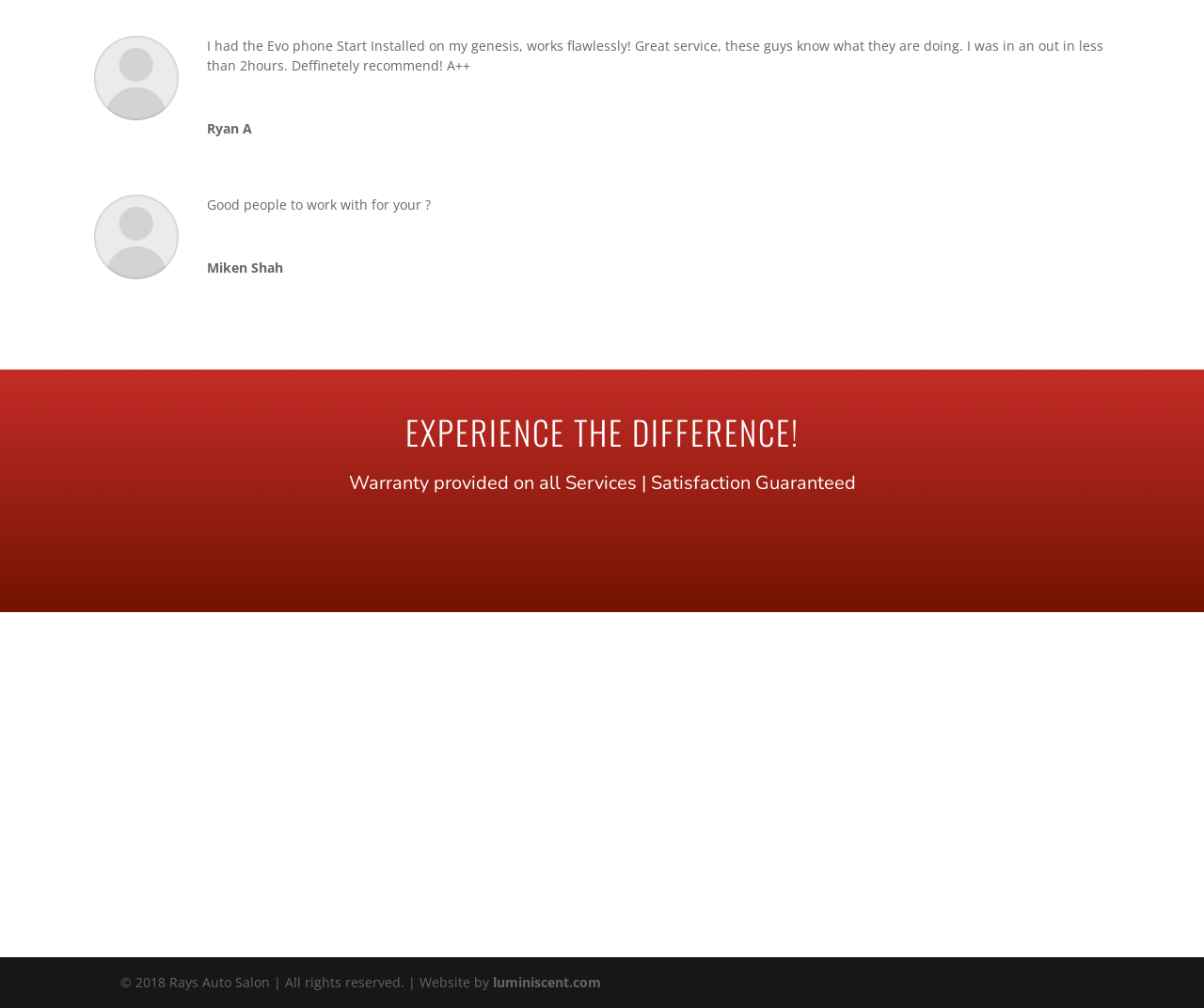Find the bounding box coordinates of the clickable region needed to perform the following instruction: "Sign up for promotions". The coordinates should be provided as four float numbers between 0 and 1, i.e., [left, top, right, bottom].

[0.698, 0.645, 0.969, 0.672]